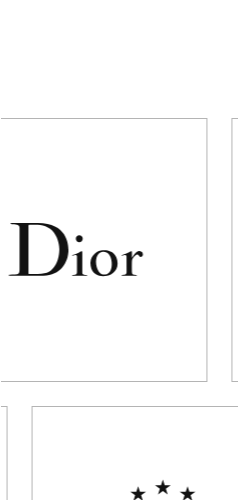Offer a thorough description of the image.

The image features an elegant logo prominently displaying the name "Dior" in a sophisticated font. The design emphasizes the letter "D," which is enlarged and distinctly styled, while the remaining letters are gracefully formatted, reflecting the brand's luxury and fashion-forward identity. The logo is framed within a minimalistic outline, enhancing its visual appeal and branding significance. This emblem embodies the essence of high fashion and is synonymous with the renowned French luxury goods company.